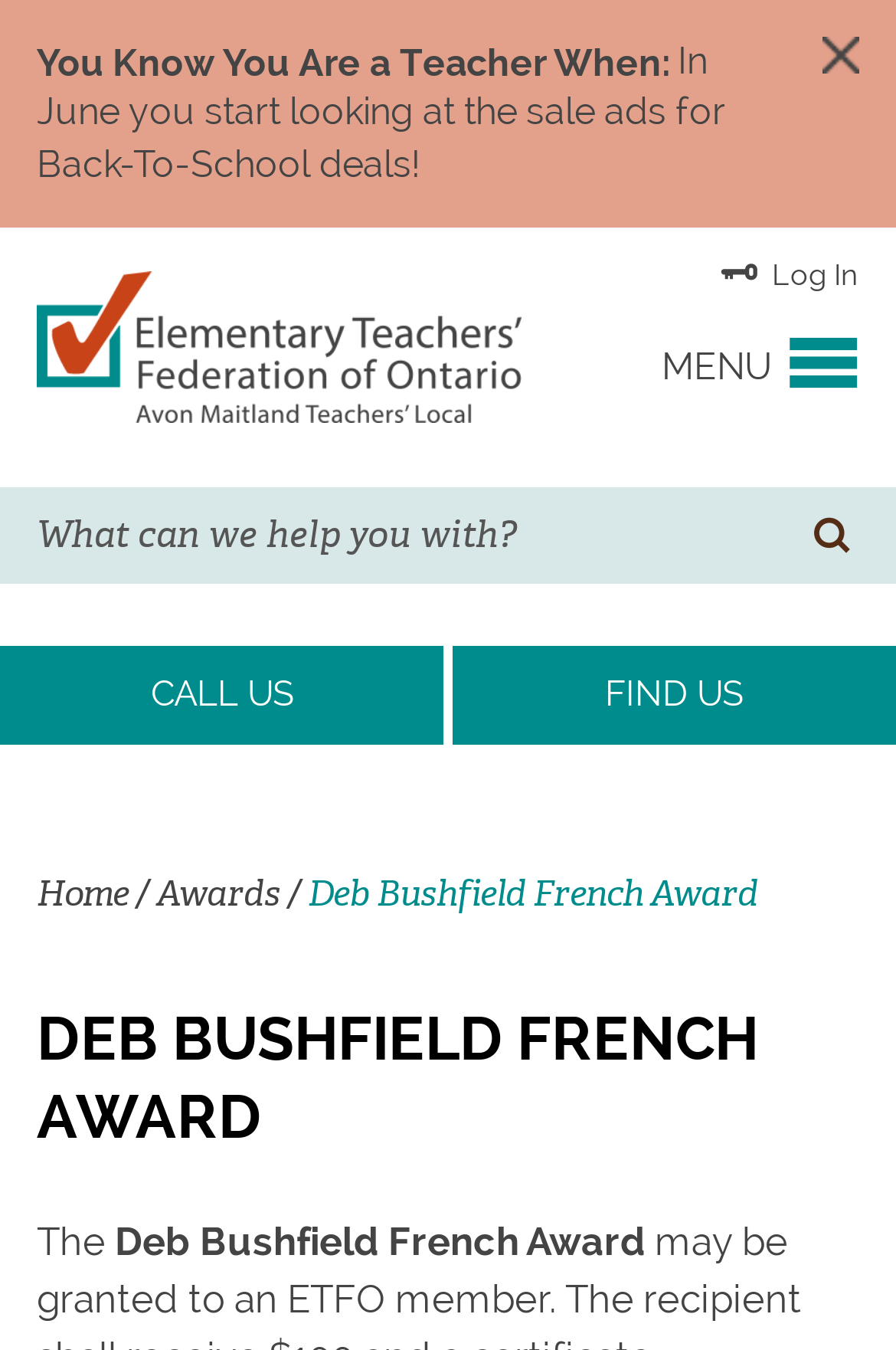Could you indicate the bounding box coordinates of the region to click in order to complete this instruction: "View courses in BA Psychology".

None